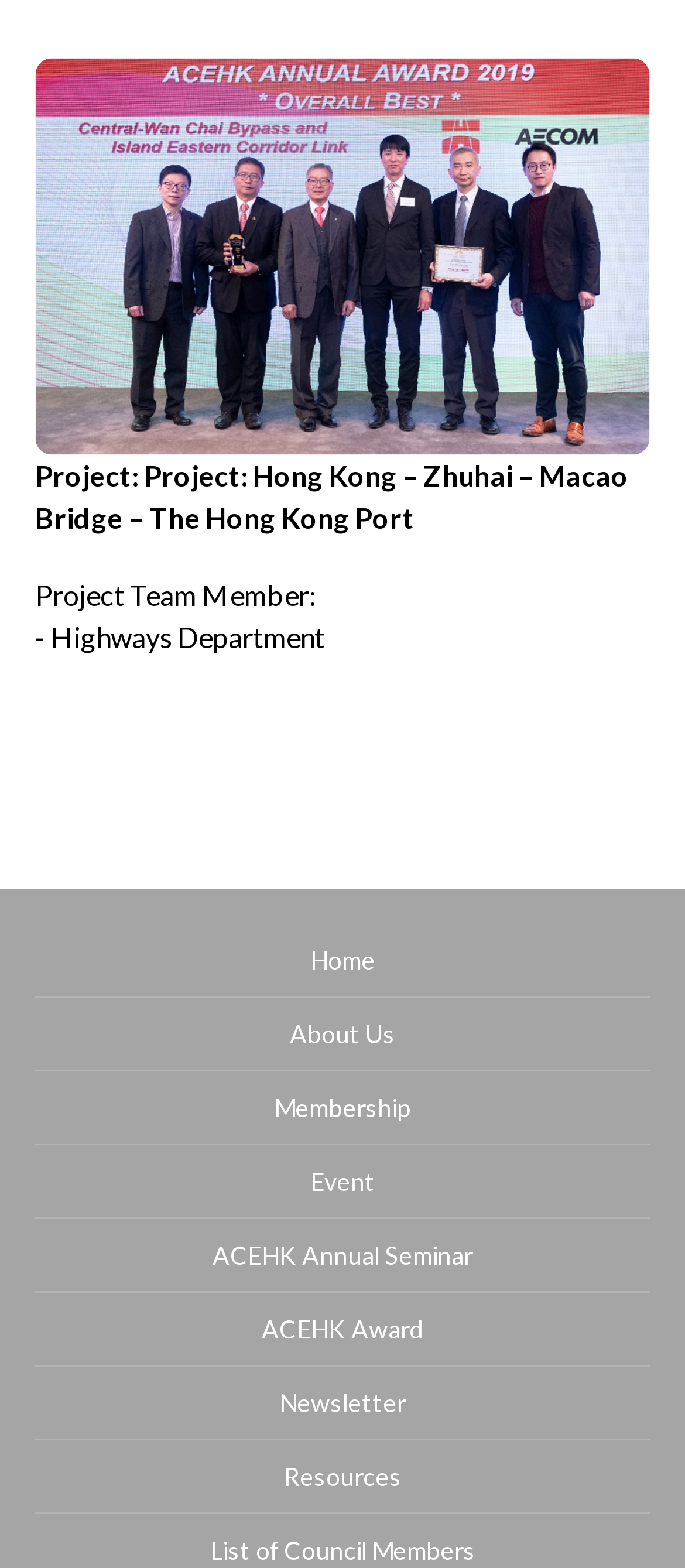Please identify the bounding box coordinates of the element's region that needs to be clicked to fulfill the following instruction: "View the About Us page". The bounding box coordinates should consist of four float numbers between 0 and 1, i.e., [left, top, right, bottom].

[0.423, 0.65, 0.577, 0.669]